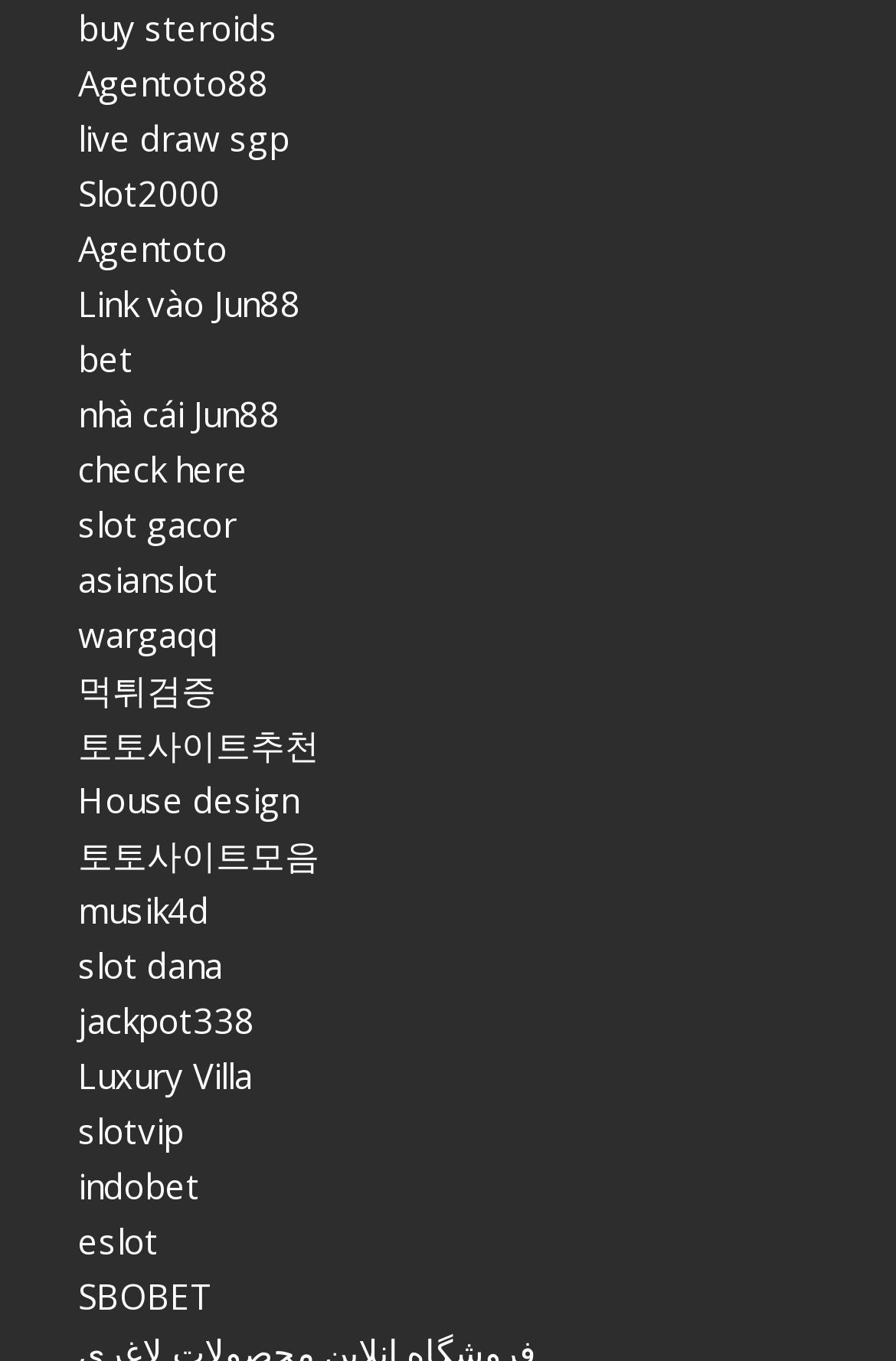Please identify the bounding box coordinates of the clickable region that I should interact with to perform the following instruction: "click on 'buy steroids' link". The coordinates should be expressed as four float numbers between 0 and 1, i.e., [left, top, right, bottom].

[0.087, 0.003, 0.31, 0.037]